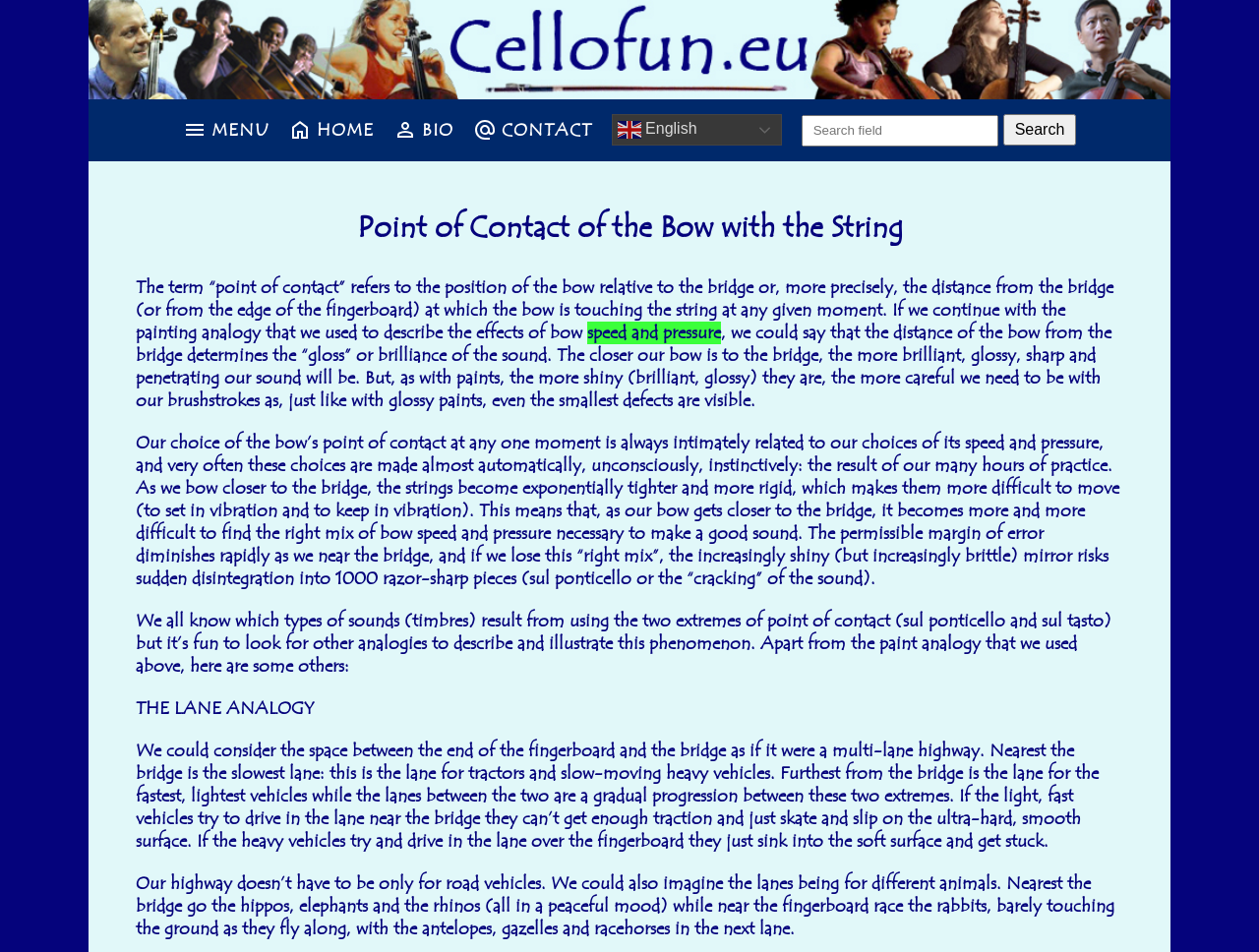Indicate the bounding box coordinates of the clickable region to achieve the following instruction: "Click on the 'REPERTOIRE LIBRARY' link."

[0.086, 0.19, 0.484, 0.213]